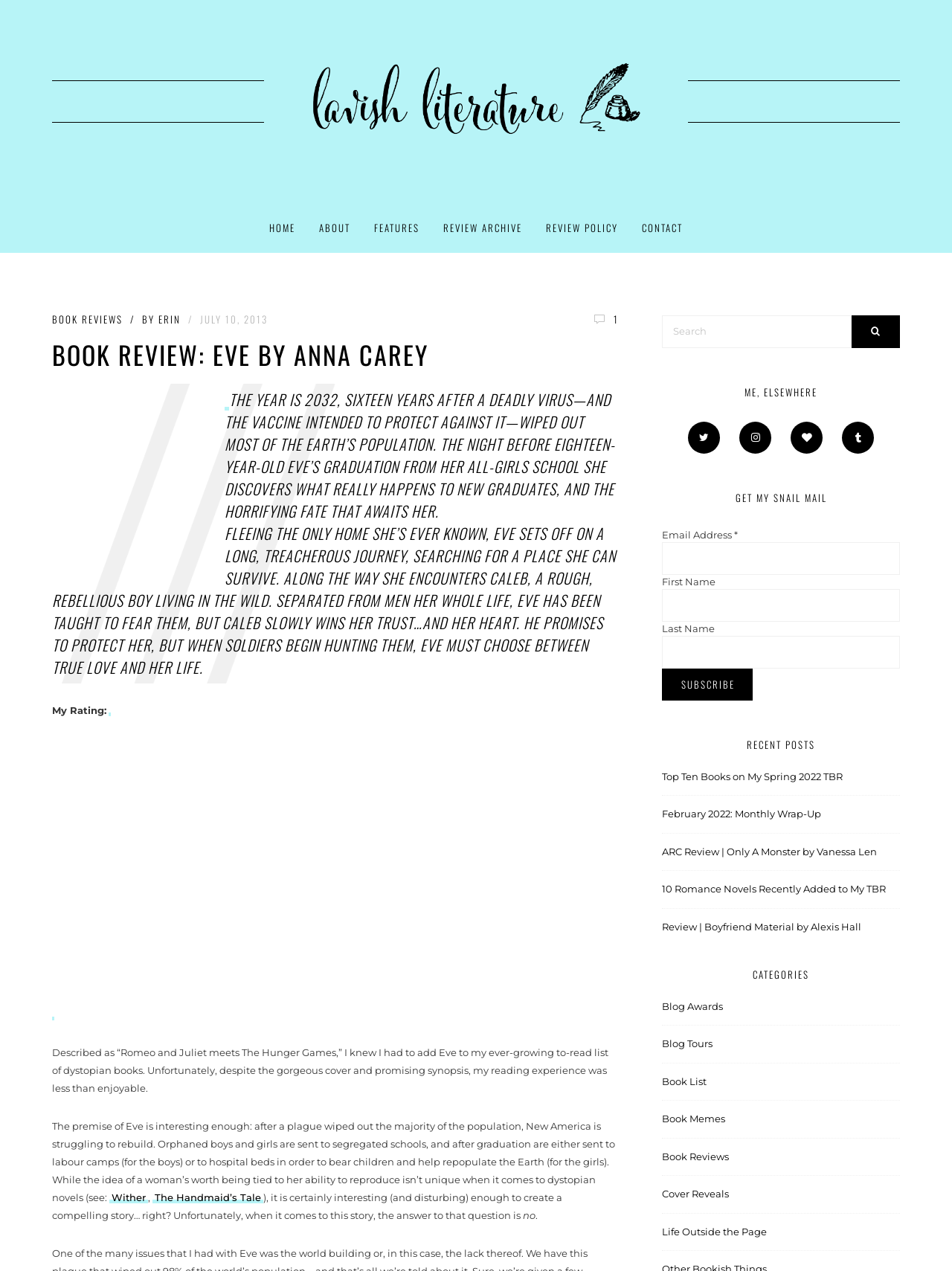What can be found in the 'ME, ELSEWHERE' section?
Please respond to the question with a detailed and well-explained answer.

I found the answer by looking at the 'ME, ELSEWHERE' section, which contains links to various social media platforms, such as Twitter, Facebook, and Instagram.